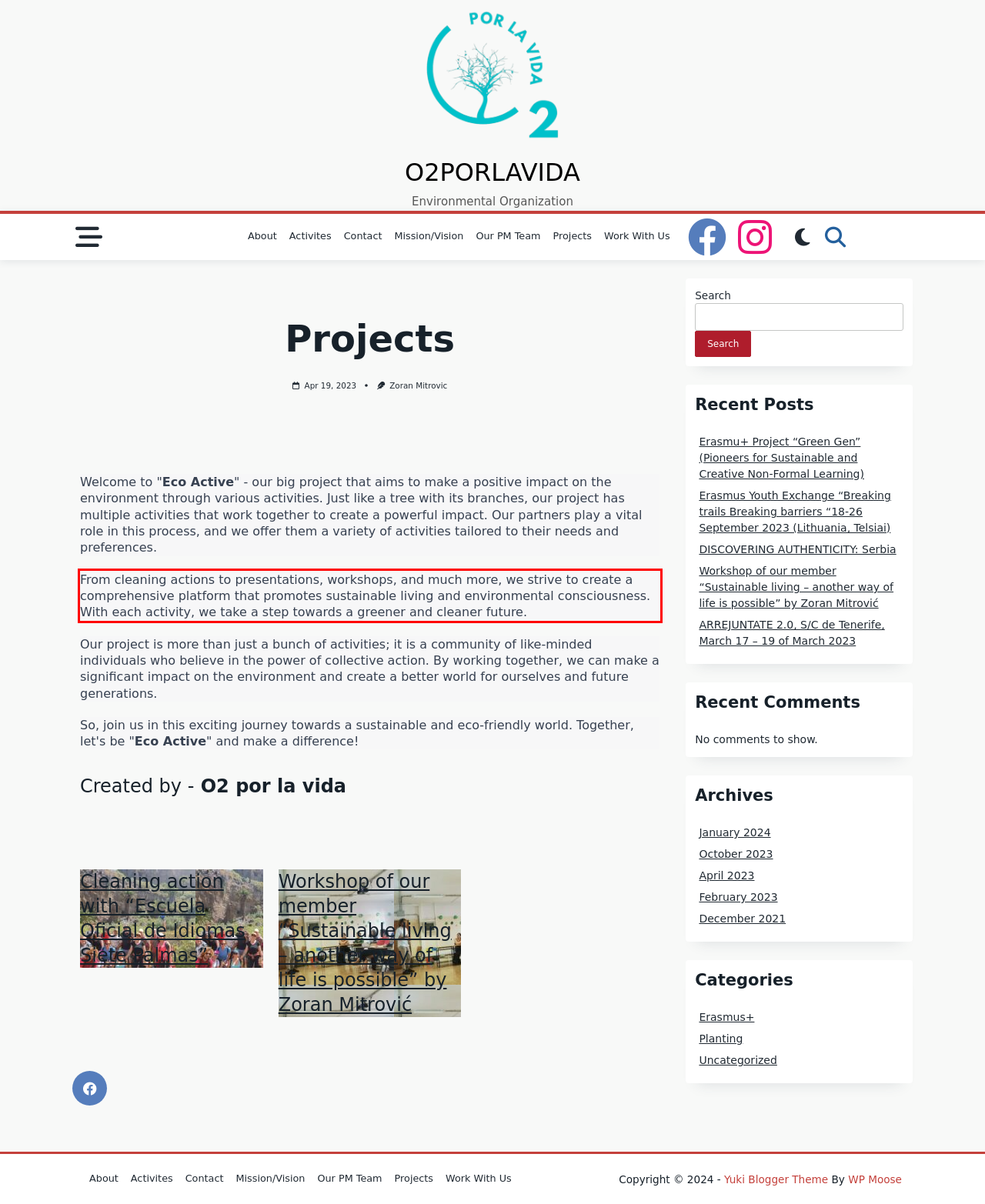Within the screenshot of a webpage, identify the red bounding box and perform OCR to capture the text content it contains.

From cleaning actions to presentations, workshops, and much more, we strive to create a comprehensive platform that promotes sustainable living and environmental consciousness. With each activity, we take a step towards a greener and cleaner future.